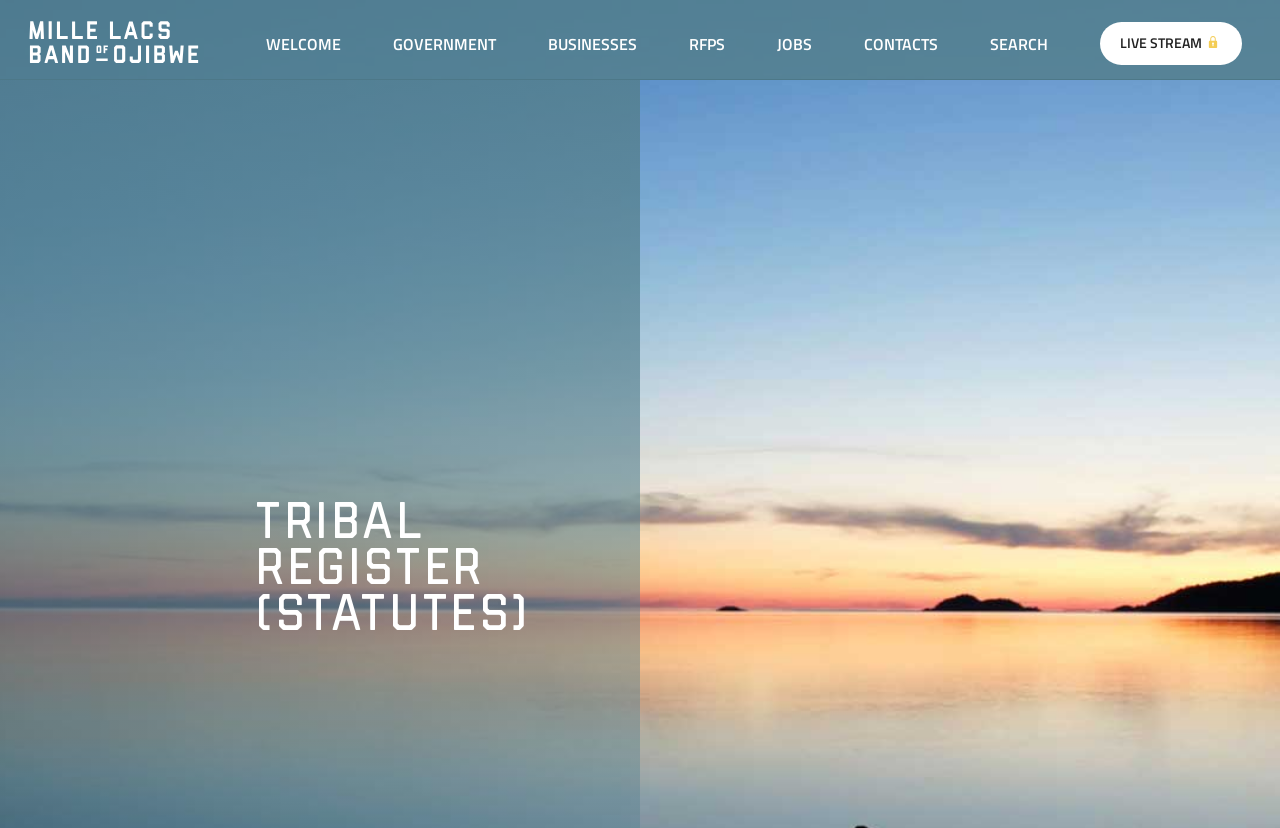Please specify the coordinates of the bounding box for the element that should be clicked to carry out this instruction: "go to the GOVERNMENT page". The coordinates must be four float numbers between 0 and 1, formatted as [left, top, right, bottom].

[0.307, 0.039, 0.388, 0.068]